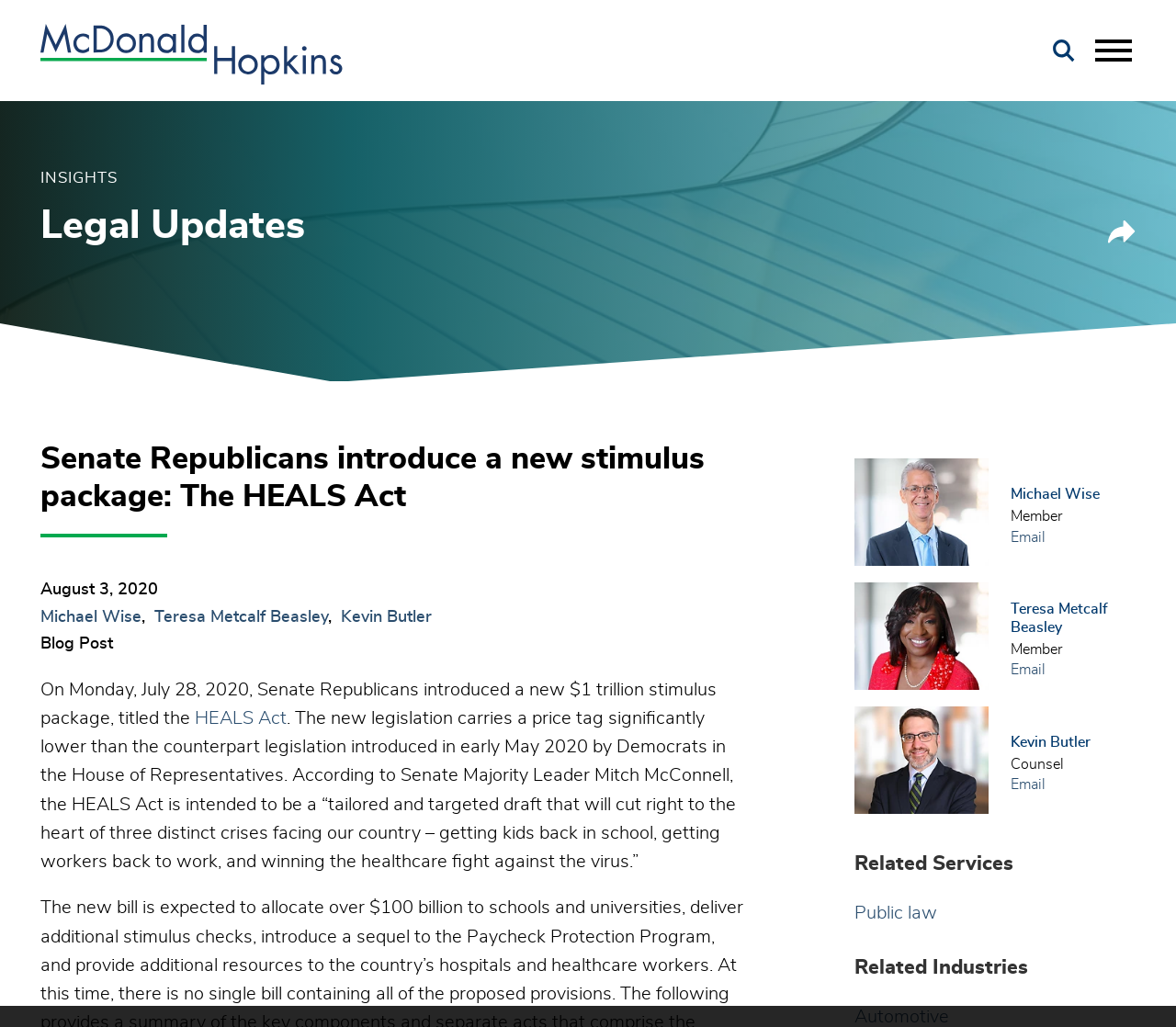Answer the question below in one word or phrase:
What is the title of the blog post?

Senate Republicans introduce a new stimulus package: The HEALS Act